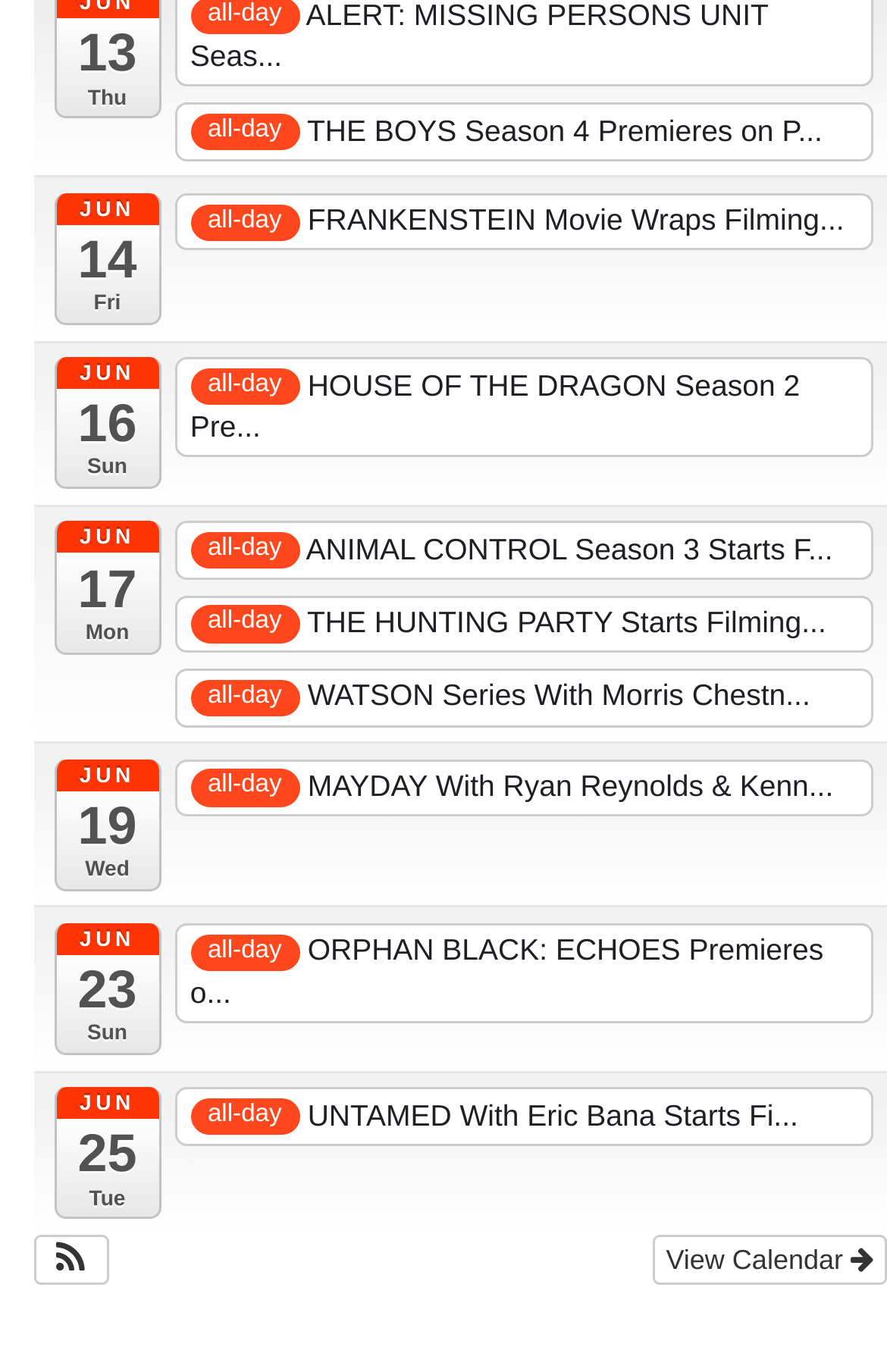What is the title of the event on June 14?
Relying on the image, give a concise answer in one word or a brief phrase.

FRANKENSTEIN Movie Wraps Filming